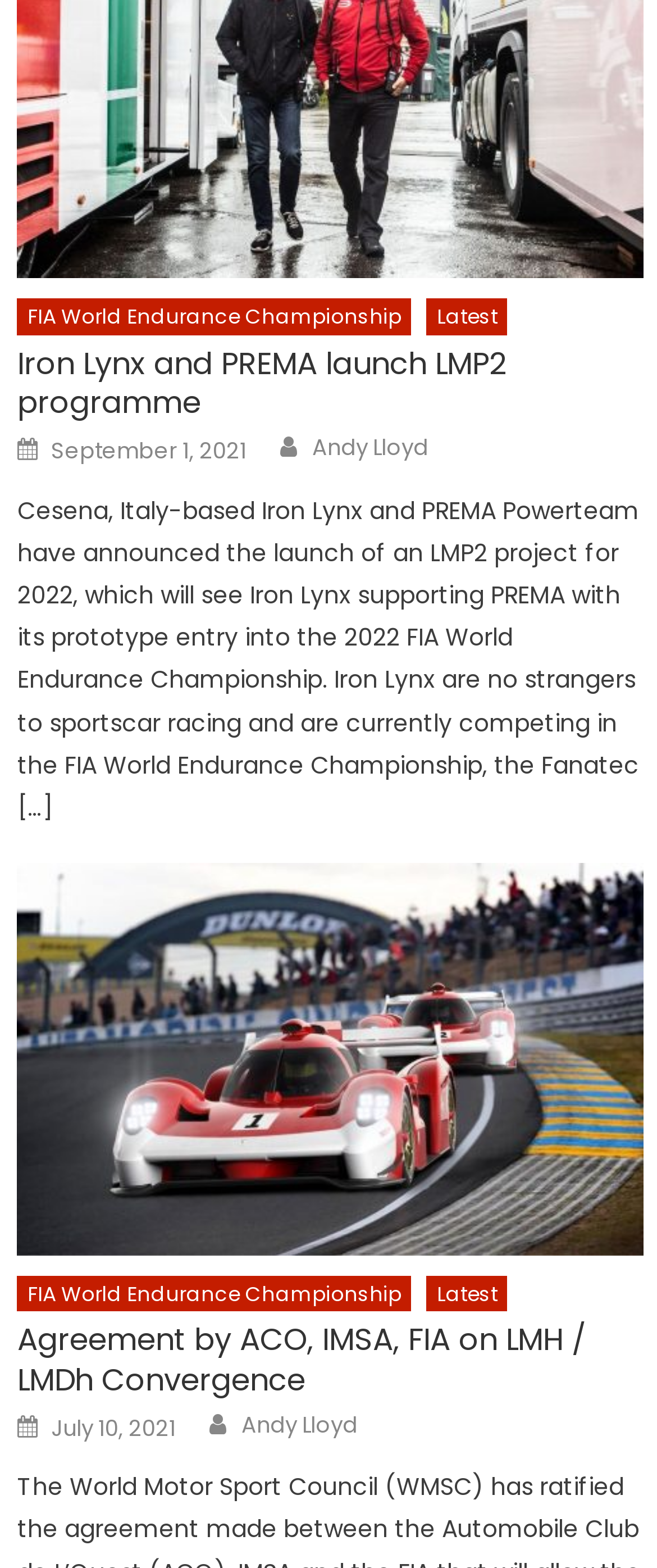Pinpoint the bounding box coordinates for the area that should be clicked to perform the following instruction: "Read the article about Agreement by ACO, IMSA, FIA on LMH / LMDh Convergence".

[0.026, 0.842, 0.98, 0.892]